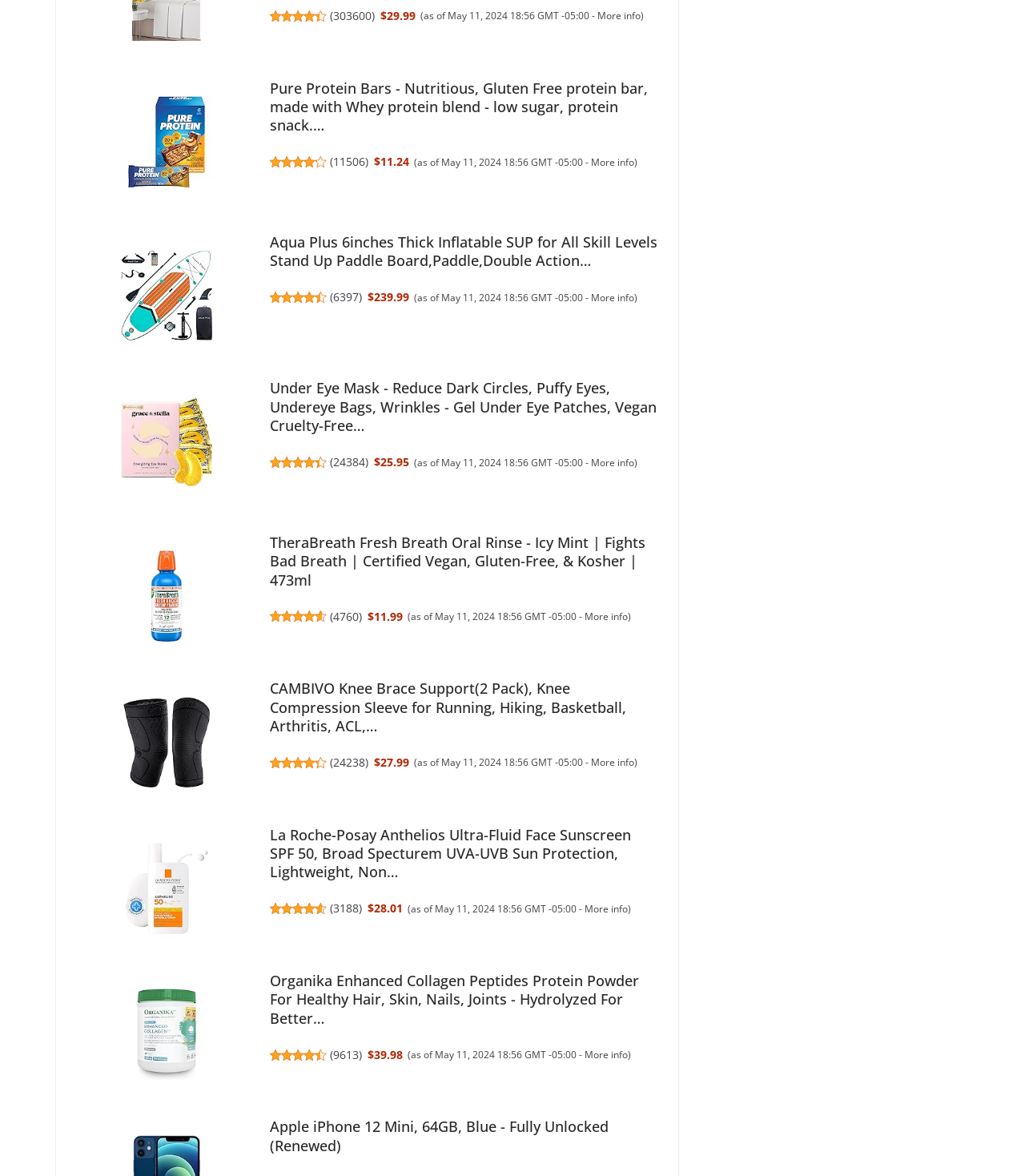Identify the bounding box coordinates necessary to click and complete the given instruction: "Check the price of CAMBIVO Knee Brace Support".

[0.365, 0.642, 0.399, 0.655]